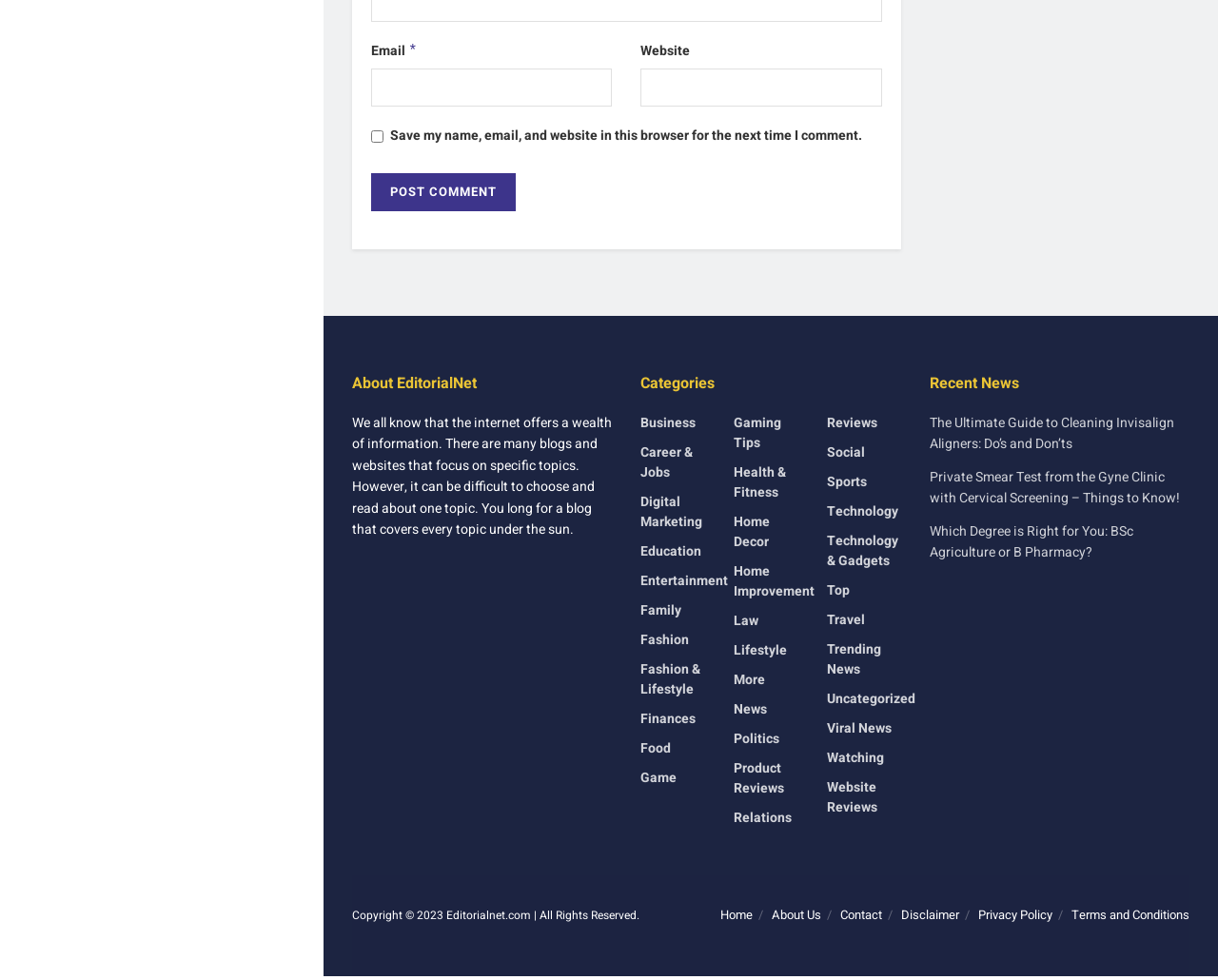Predict the bounding box of the UI element that fits this description: "Digital Marketing".

[0.526, 0.506, 0.587, 0.547]